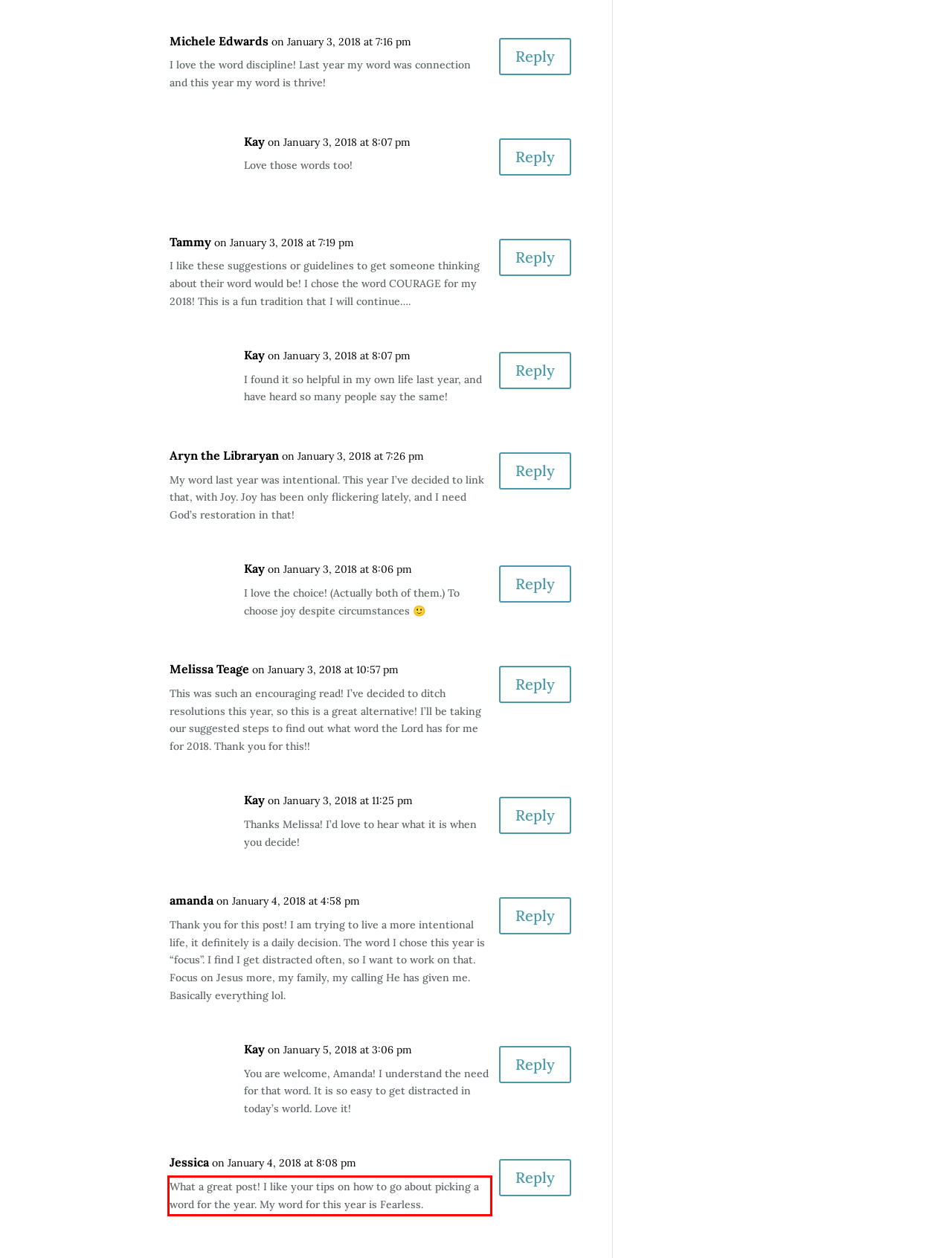Please perform OCR on the text content within the red bounding box that is highlighted in the provided webpage screenshot.

What a great post! I like your tips on how to go about picking a word for the year. My word for this year is Fearless.